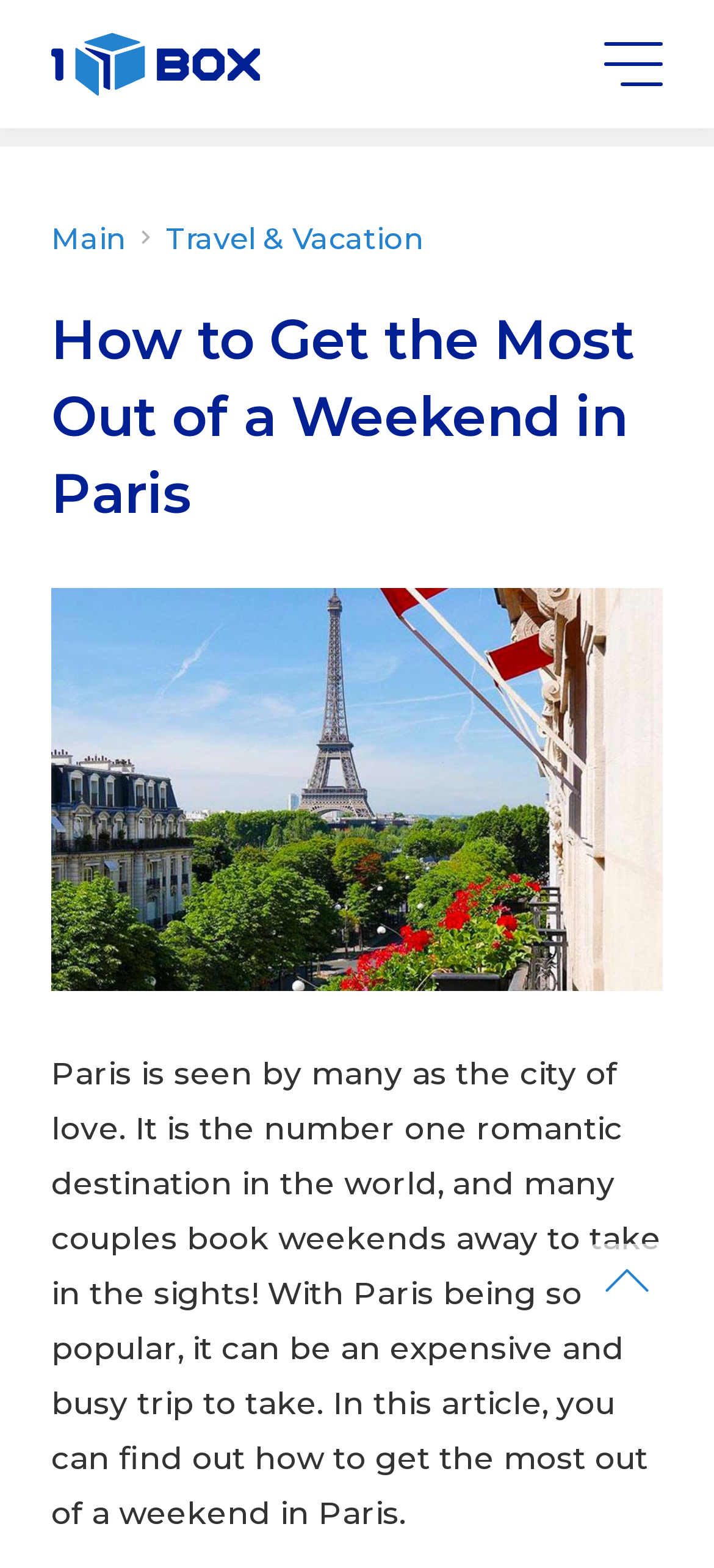What is the purpose of this article?
Based on the visual details in the image, please answer the question thoroughly.

The article aims to provide readers with information on how to get the most out of a weekend in Paris, which suggests that its purpose is to offer travel tips and advice for those planning a trip to the city.